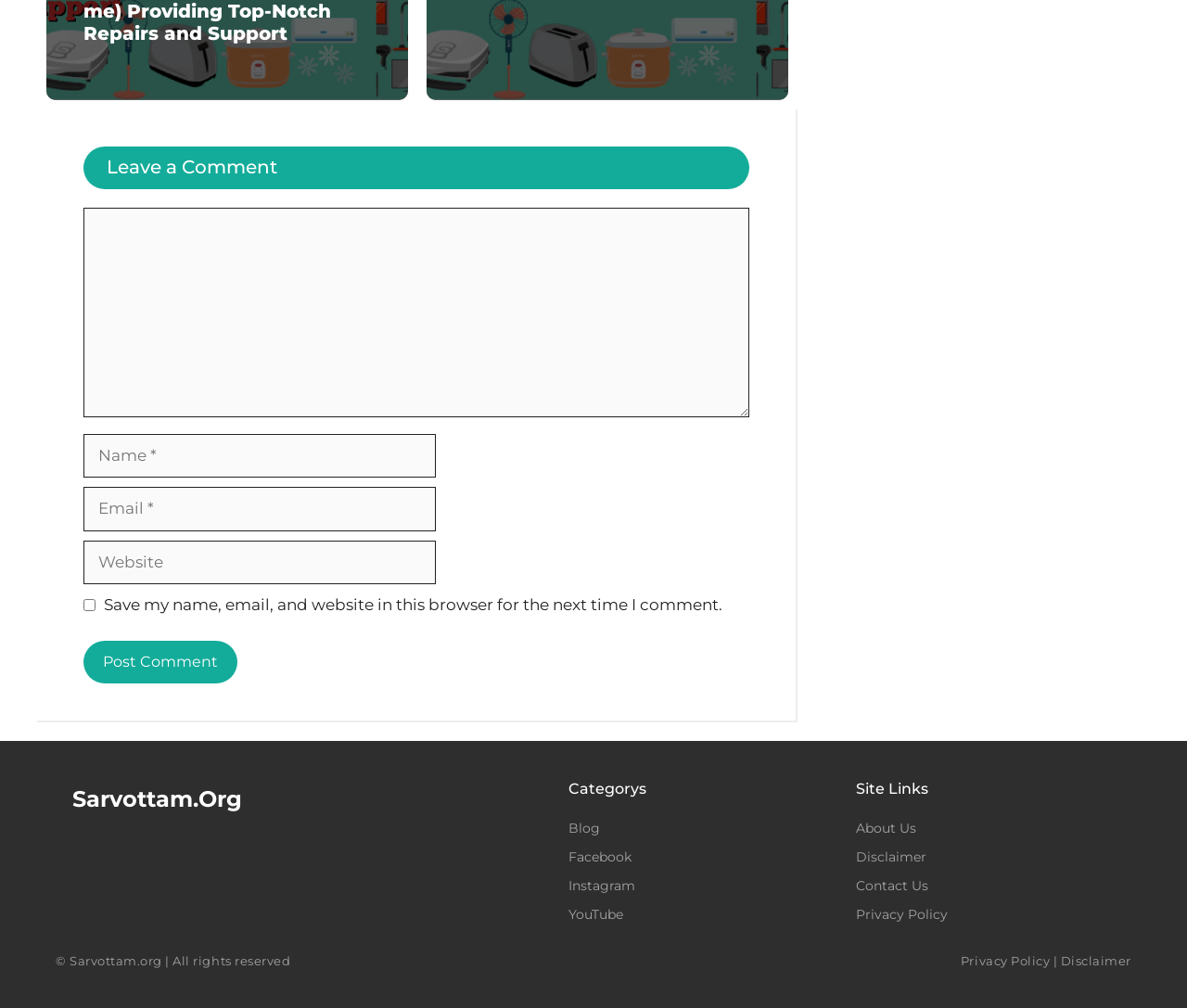Based on the provided description, "parent_node: Comment name="url" placeholder="Website"", find the bounding box of the corresponding UI element in the screenshot.

[0.07, 0.536, 0.367, 0.58]